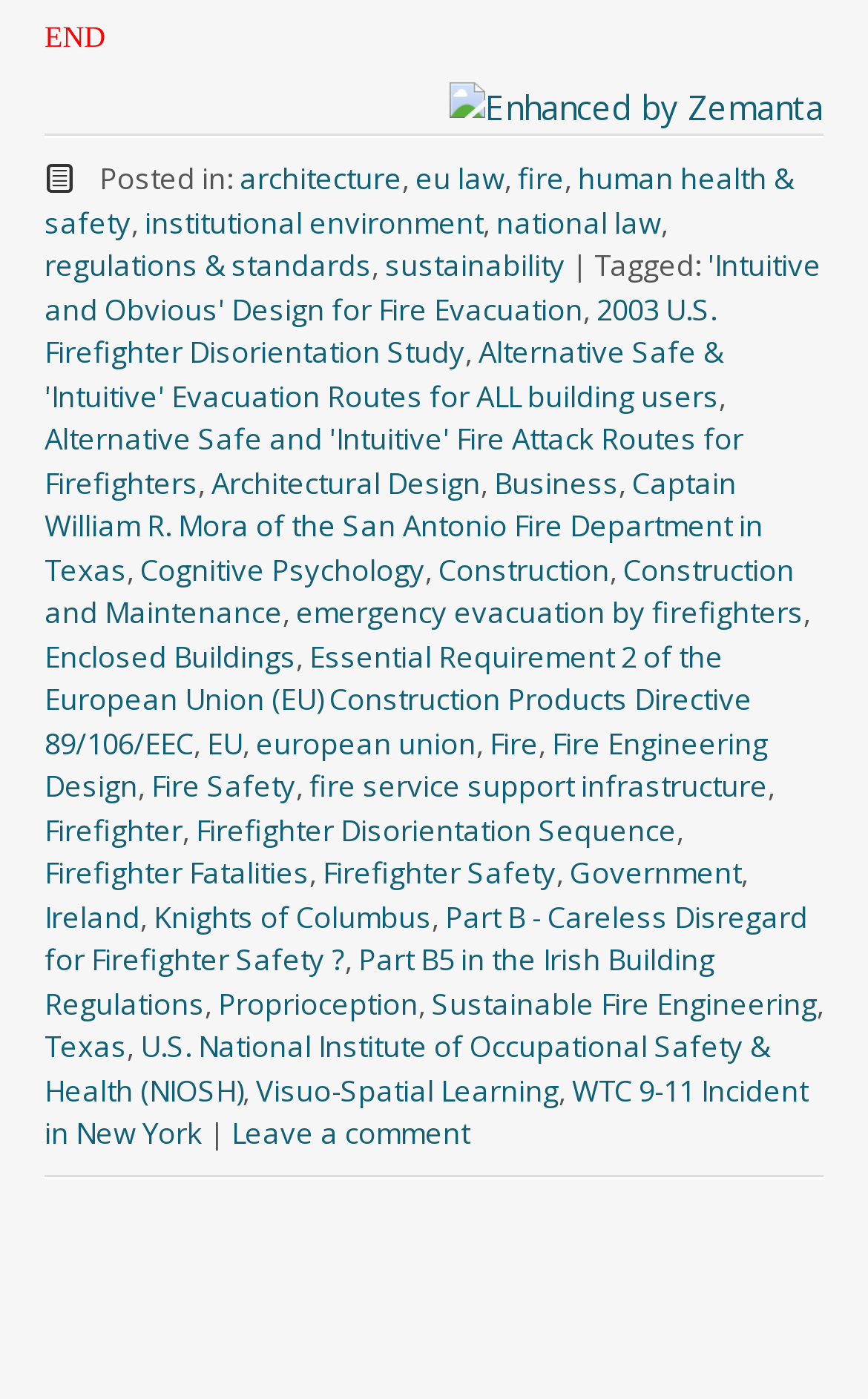Answer the following in one word or a short phrase: 
What is the format of the links in the footer section?

Comma-separated